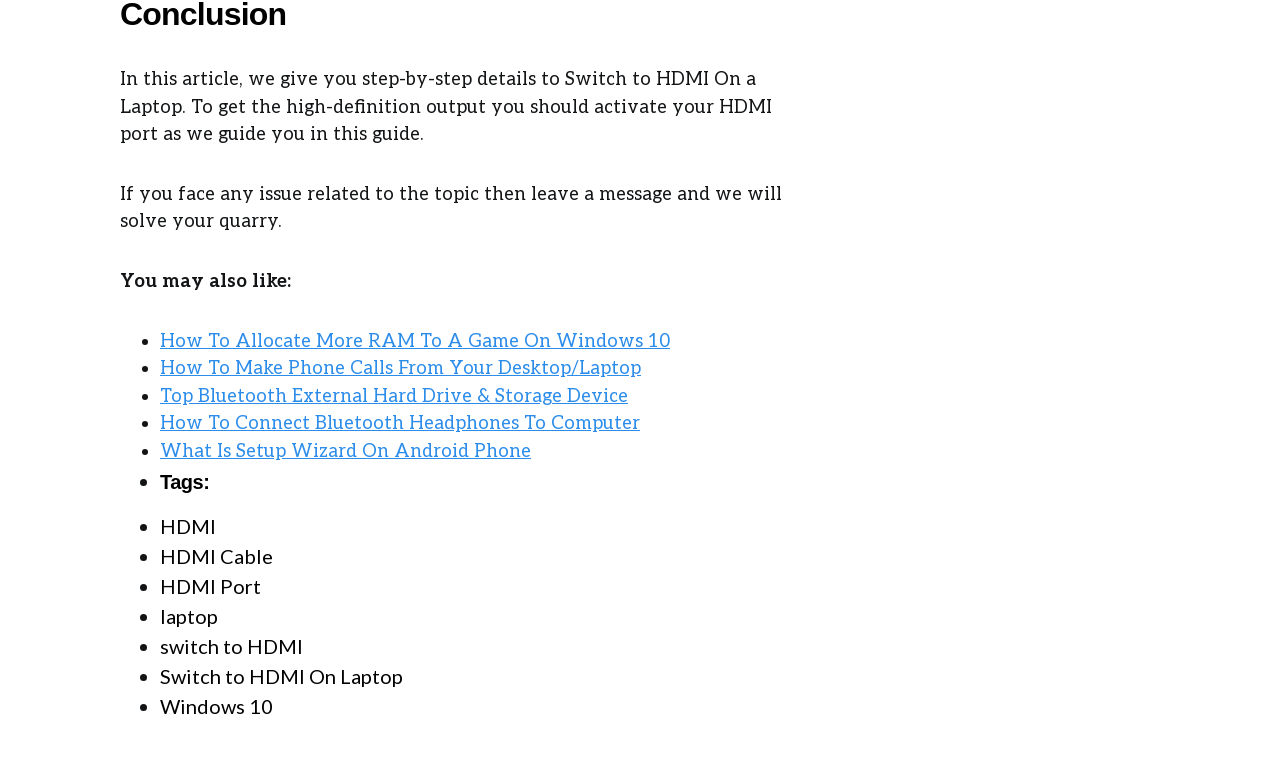Could you highlight the region that needs to be clicked to execute the instruction: "Click on 'Windows 10'"?

[0.125, 0.913, 0.213, 0.944]